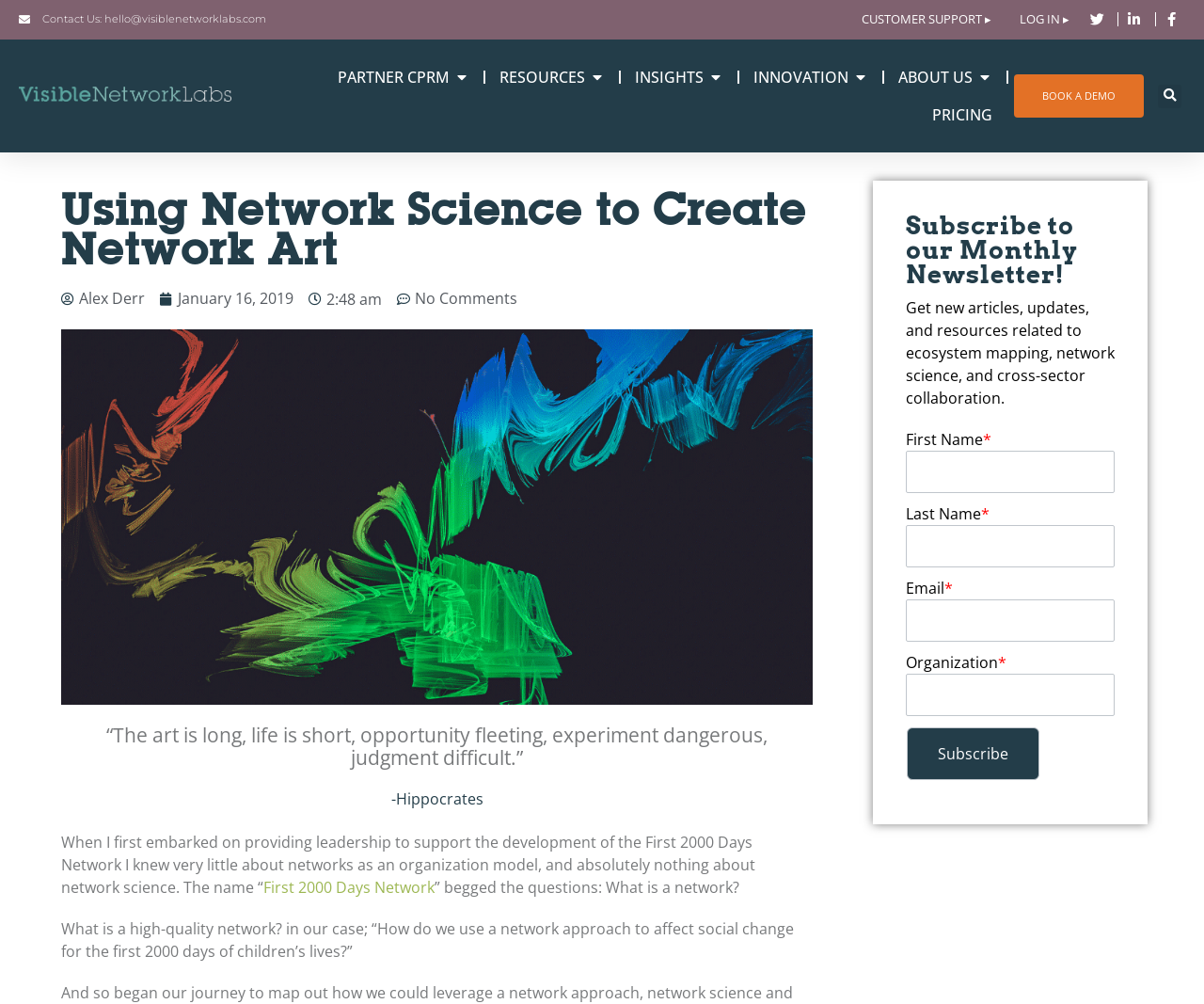Provide a one-word or short-phrase answer to the question:
What is the name of the company?

Visible Network Labs